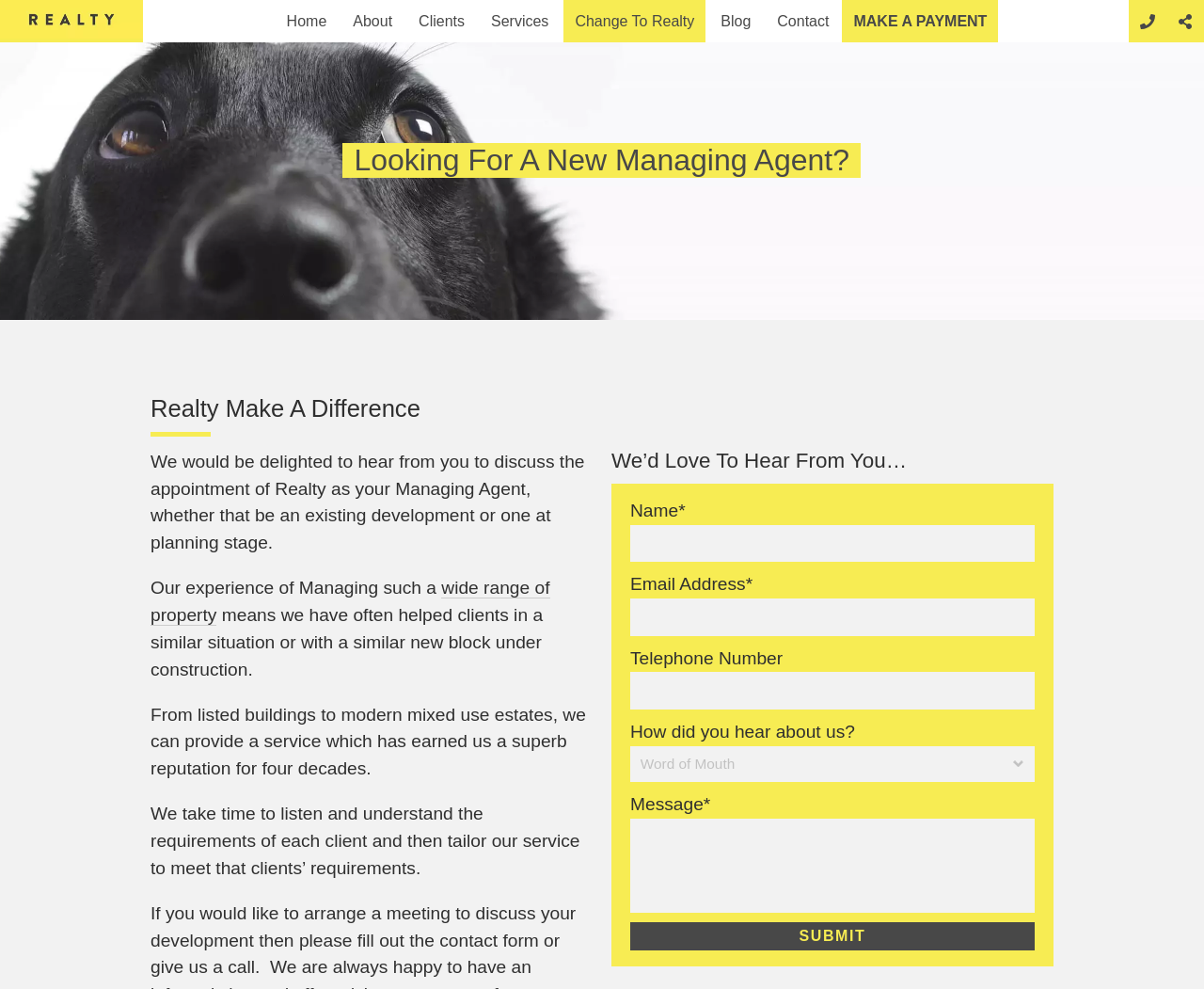What is the benefit of choosing Realty as a managing agent?
Can you give a detailed and elaborate answer to the question?

According to the webpage, Realty takes the time to listen and understand the requirements of each client and then tailors their service to meet those requirements, which suggests that one of the benefits of choosing Realty as a managing agent is personalized service.